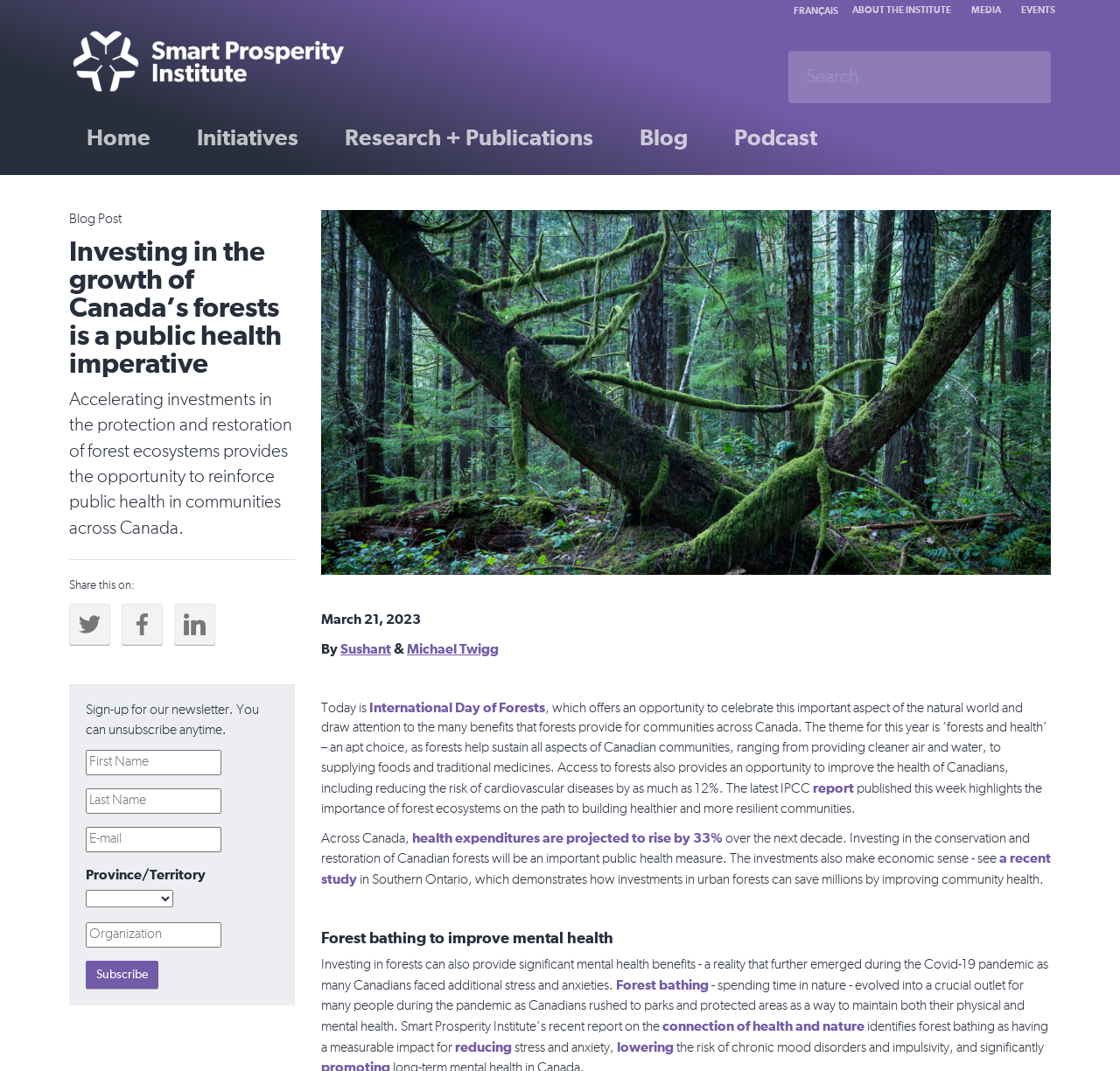Examine the image and give a thorough answer to the following question:
What is the projected increase in health expenditures in Canada?

The projected increase in health expenditures in Canada can be found in the article, where it is mentioned that 'Across Canada, health expenditures are projected to rise by 33% over the next decade'.